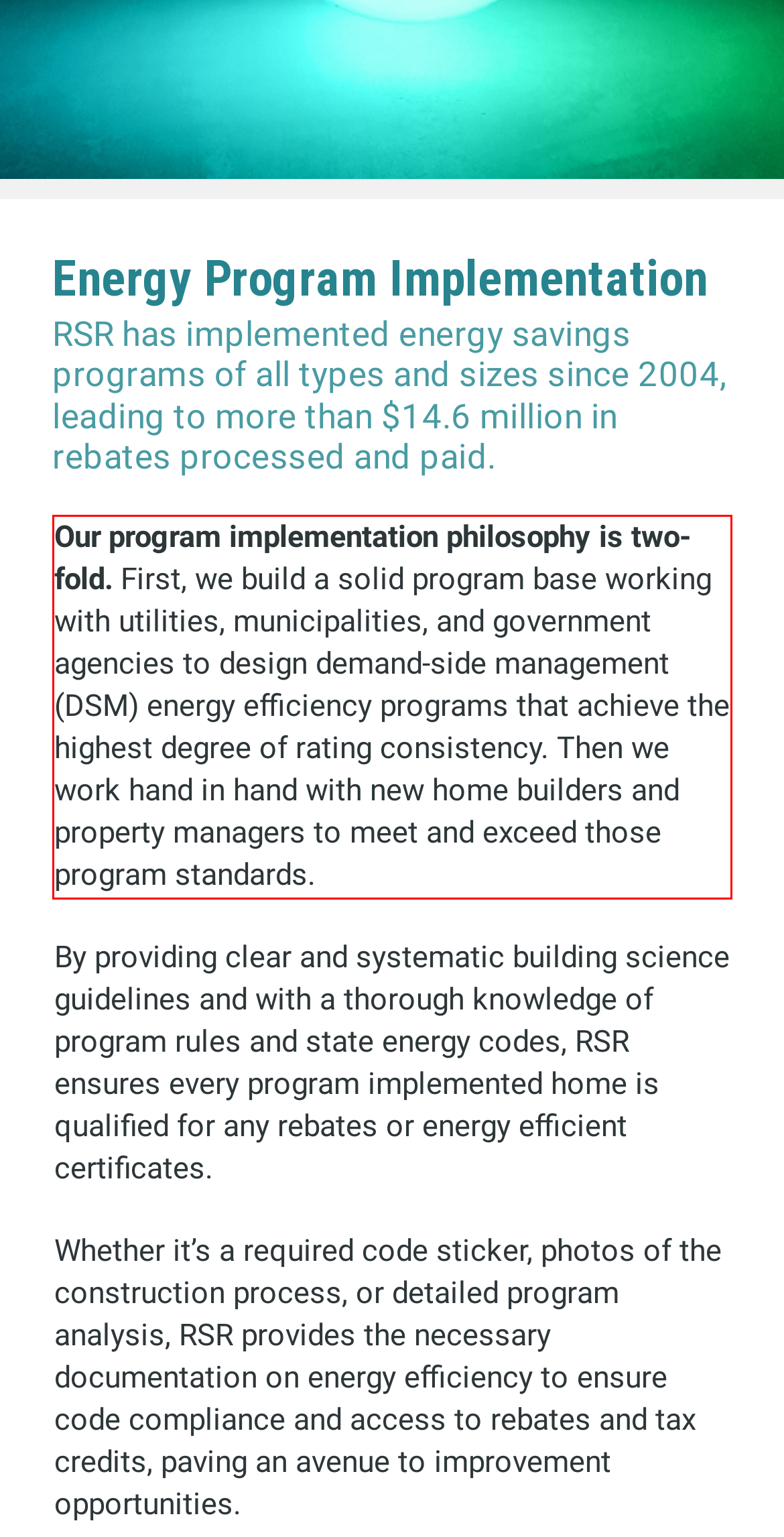Extract and provide the text found inside the red rectangle in the screenshot of the webpage.

Our program implementation philosophy is two-fold. First, we build a solid program base working with utilities, municipalities, and government agencies to design demand-side management (DSM) energy efficiency programs that achieve the highest degree of rating consistency. Then we work hand in hand with new home builders and property managers to meet and exceed those program standards.